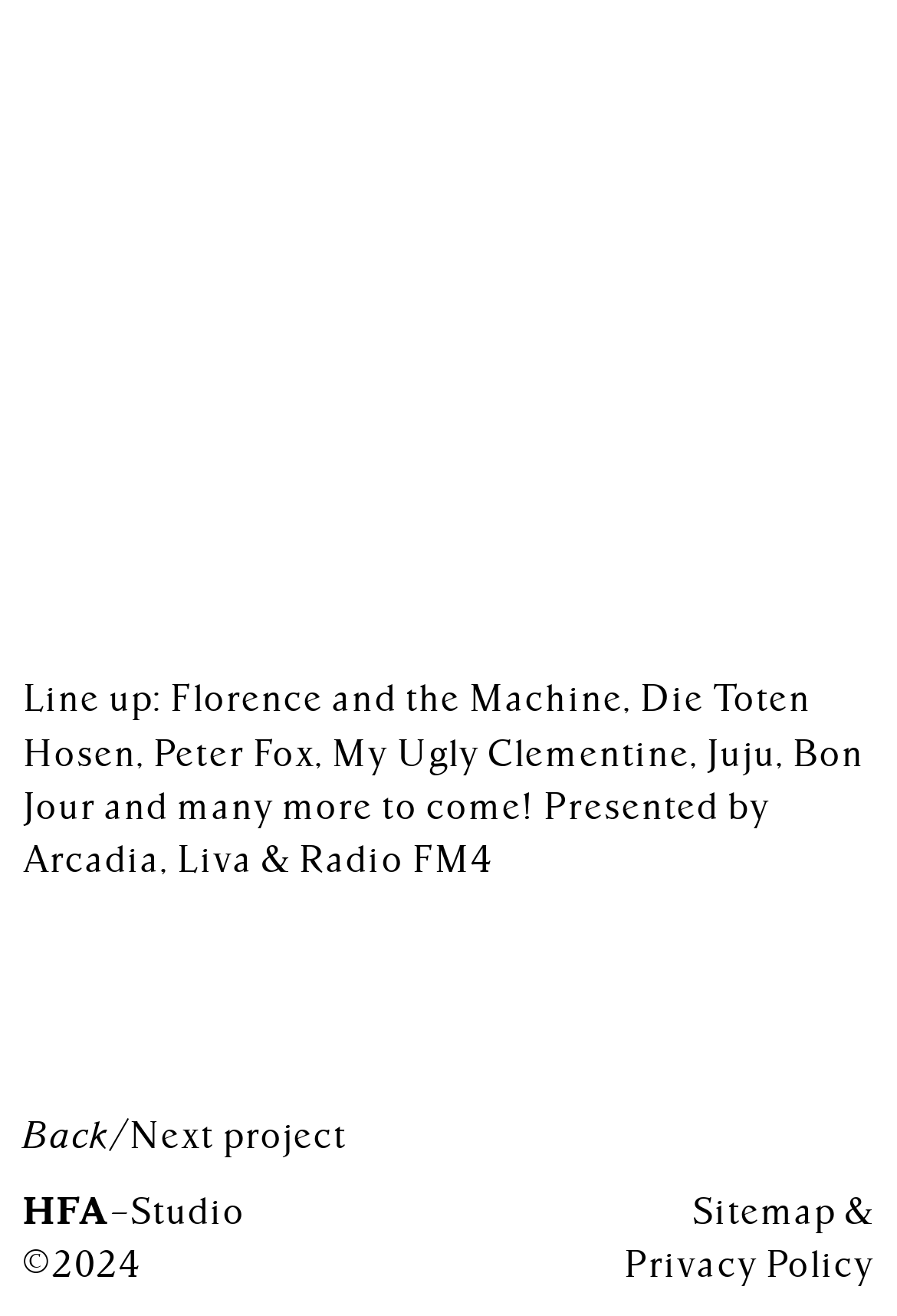Locate the bounding box of the UI element with the following description: "Die Toten Hosen".

[0.025, 0.513, 0.904, 0.589]